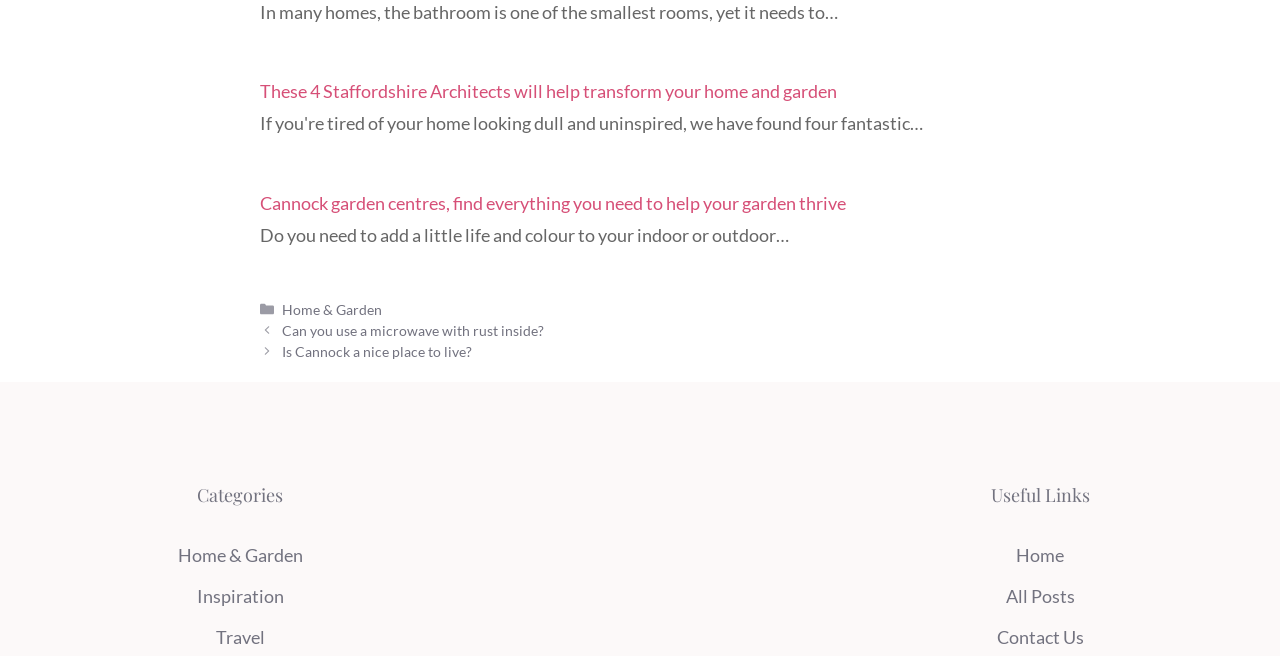Please analyze the image and give a detailed answer to the question:
What type of user might find this webpage useful?

Based on the content and topics covered on this webpage, it appears that the webpage is targeted towards homeowners and gardeners who are looking for information and resources related to home and garden improvement. The webpage provides links to blog posts, categories, and other resources that may be of interest to this type of user.